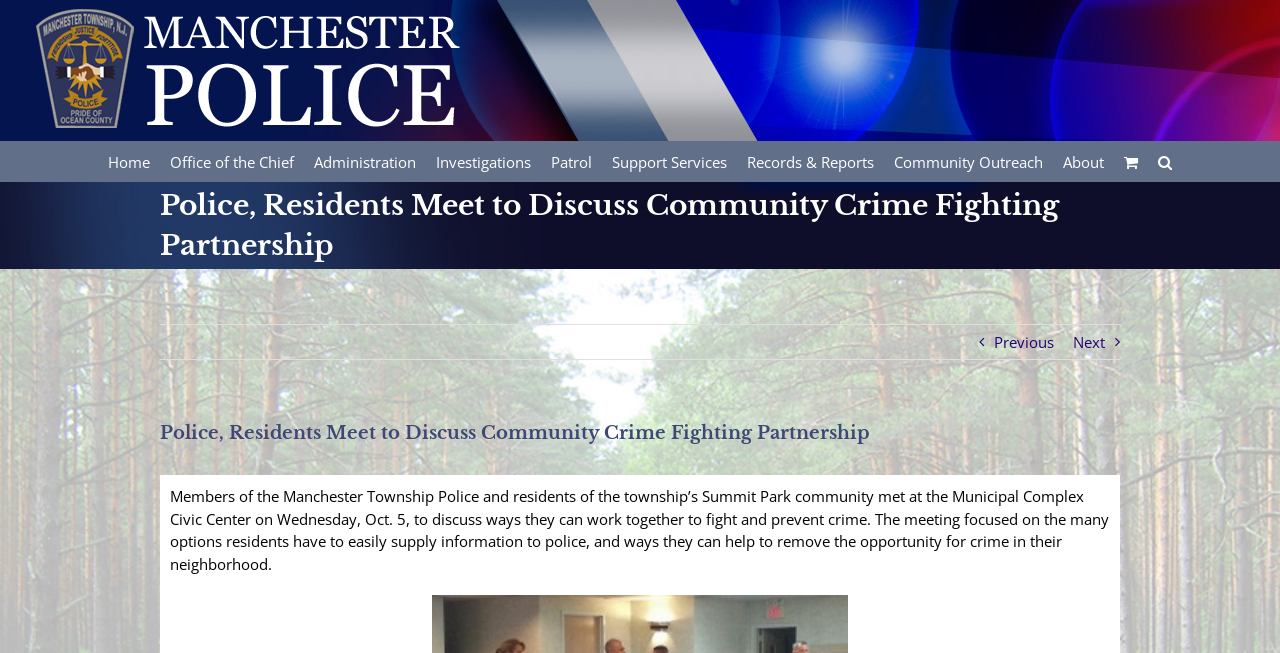Identify the bounding box coordinates of the element to click to follow this instruction: 'Go to Home'. Ensure the coordinates are four float values between 0 and 1, provided as [left, top, right, bottom].

[0.084, 0.216, 0.117, 0.277]